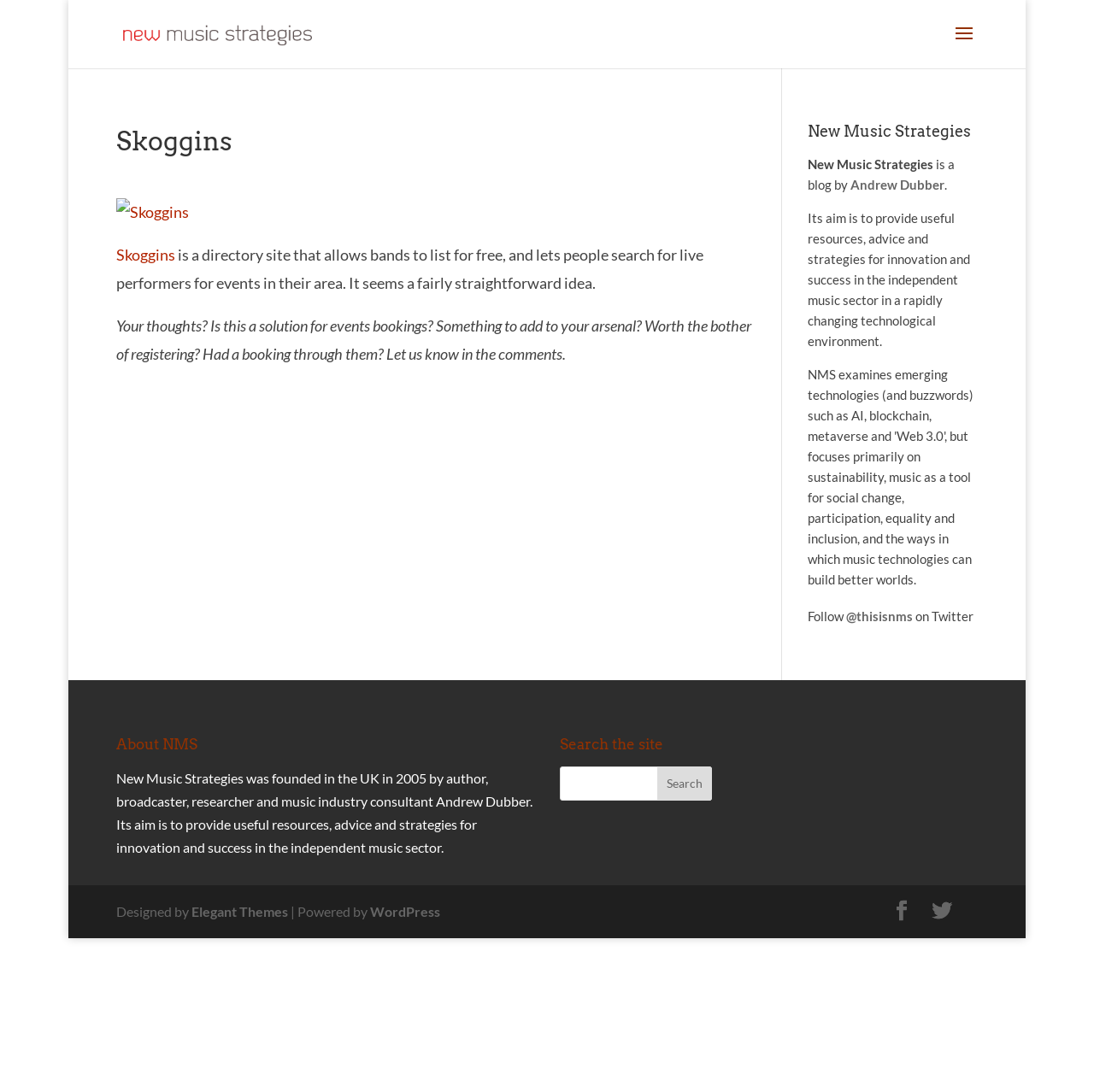Provide a one-word or one-phrase answer to the question:
What is the name of the blog?

New Music Strategies